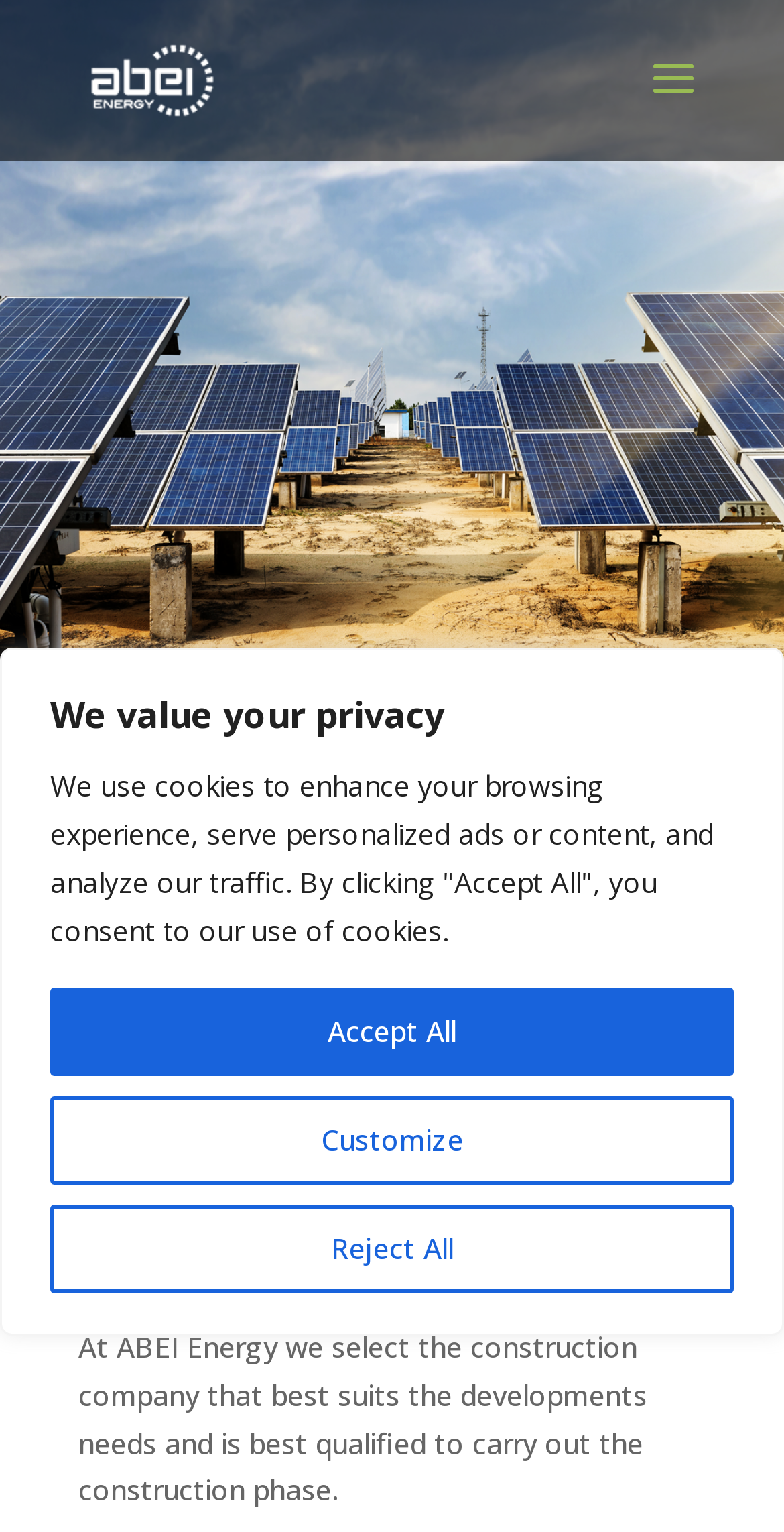Given the description of a UI element: "Reject All", identify the bounding box coordinates of the matching element in the webpage screenshot.

[0.064, 0.786, 0.936, 0.844]